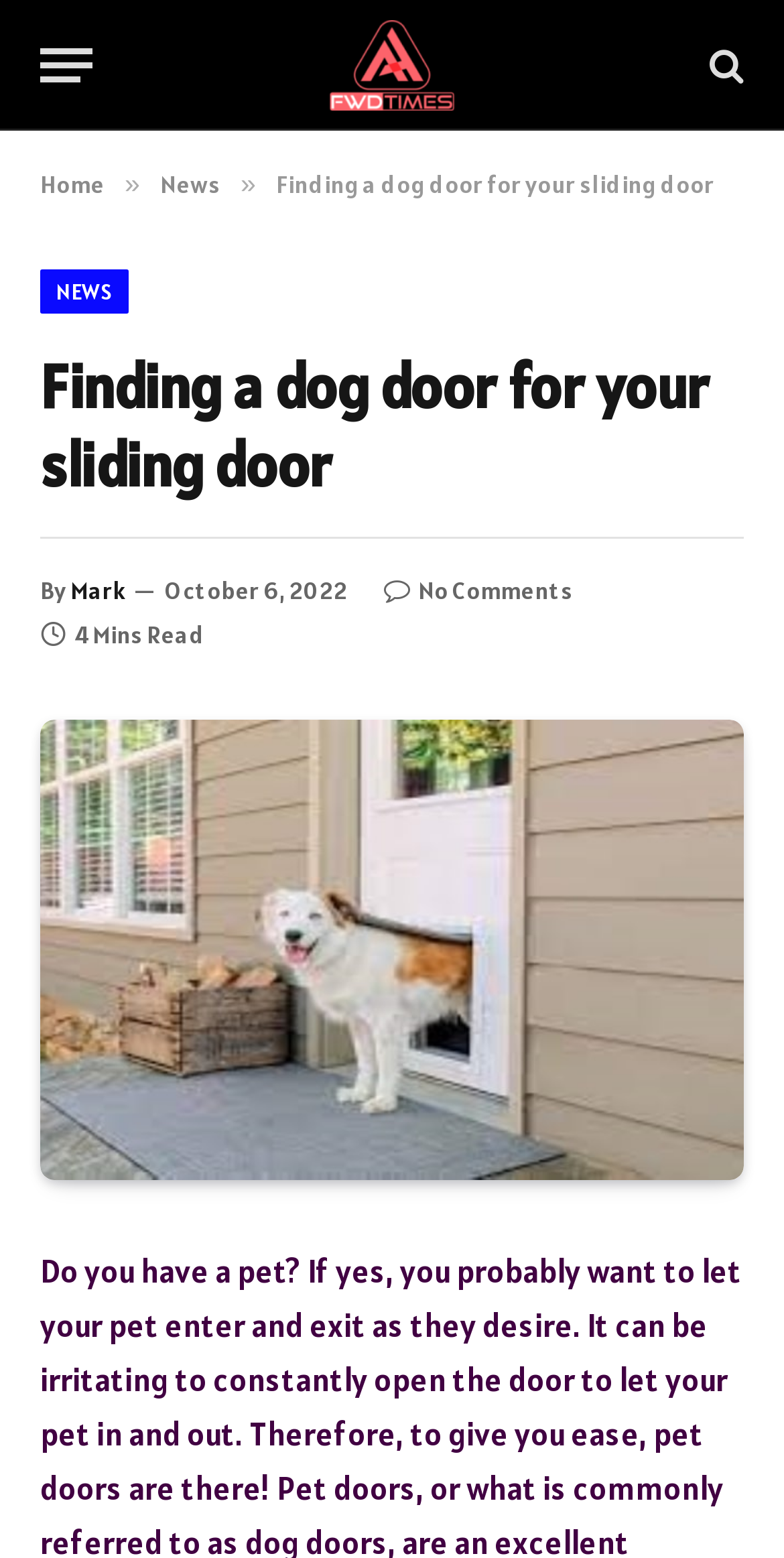Respond to the question with just a single word or phrase: 
How many minutes does it take to read the article?

4 Mins